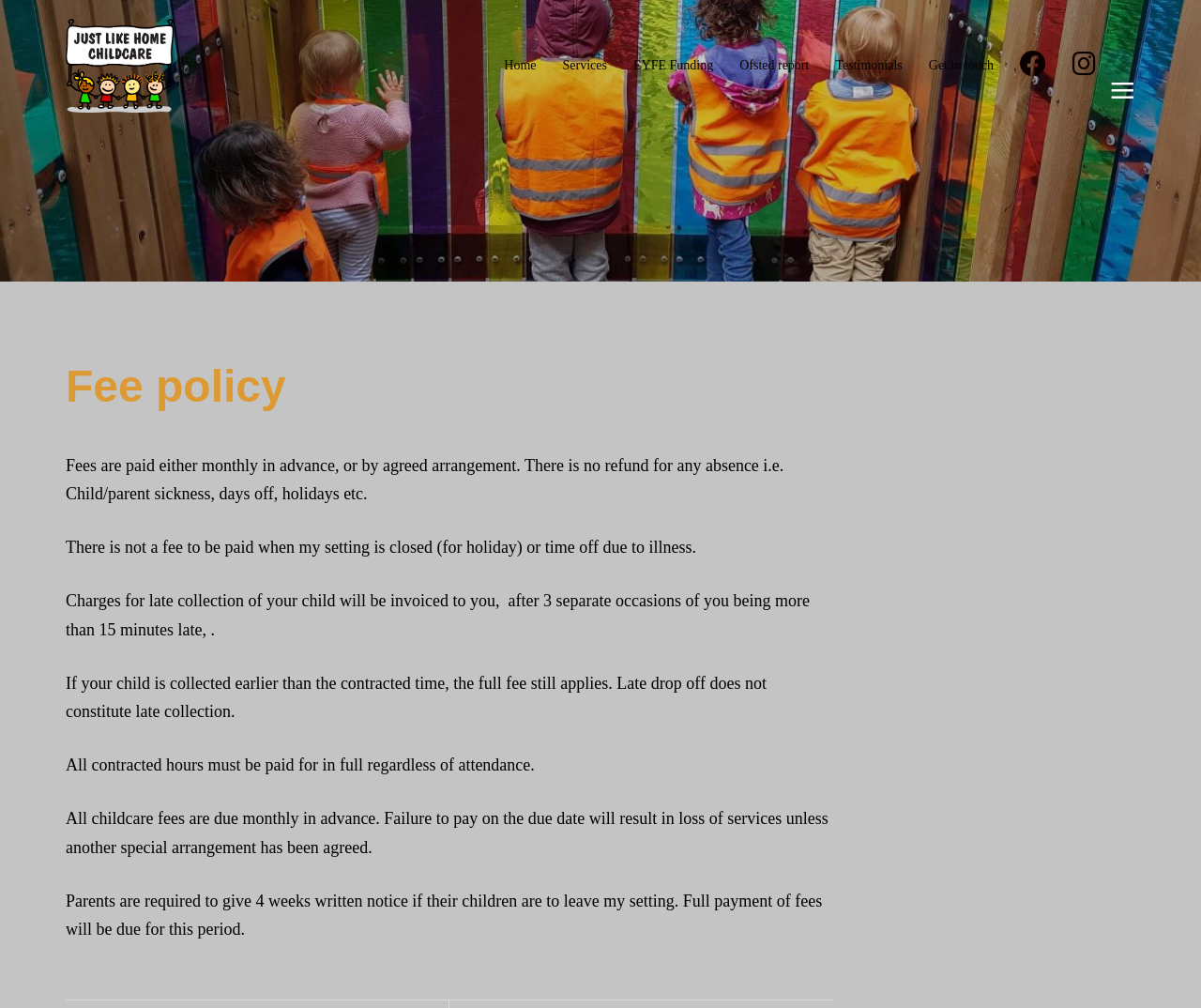Locate the bounding box coordinates of the clickable element to fulfill the following instruction: "view services". Provide the coordinates as four float numbers between 0 and 1 in the format [left, top, right, bottom].

[0.468, 0.054, 0.505, 0.076]